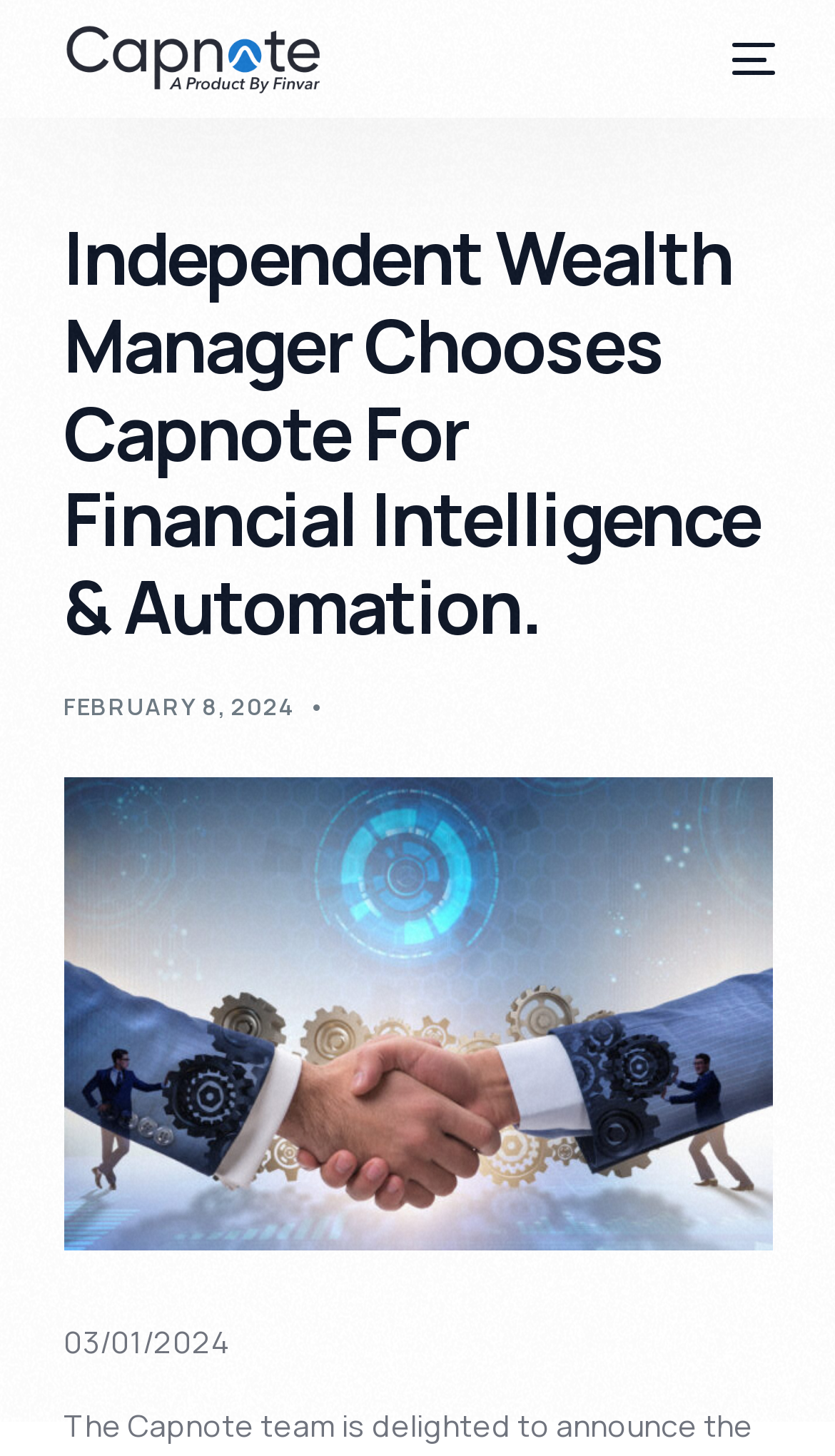Determine the bounding box coordinates of the section to be clicked to follow the instruction: "View the Resources page". The coordinates should be given as four float numbers between 0 and 1, formatted as [left, top, right, bottom].

[0.05, 0.464, 0.95, 0.54]